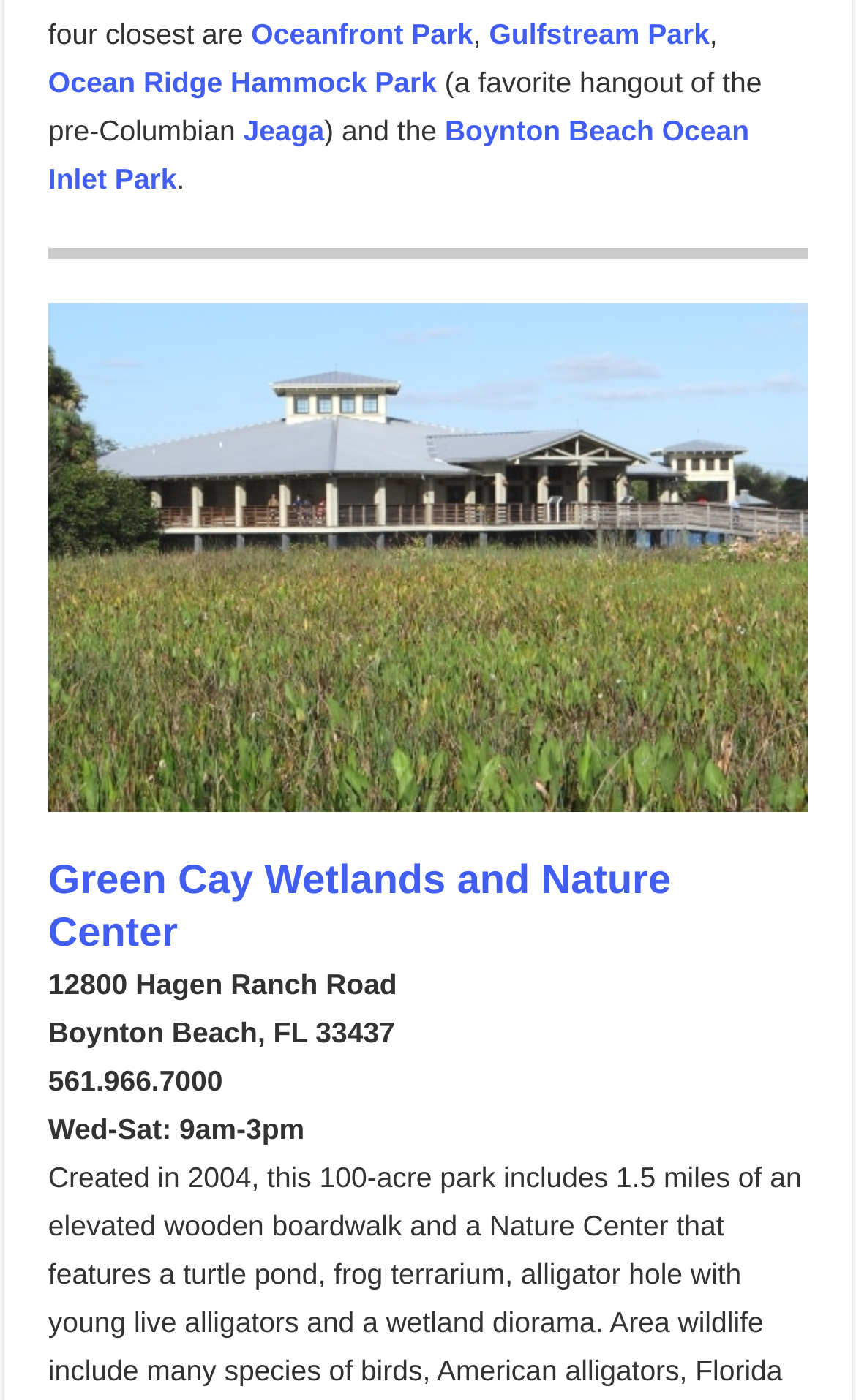What are the hours of operation for Green Cay Wetlands and Nature Center?
Refer to the image and provide a concise answer in one word or phrase.

Wed-Sat: 9am-3pm